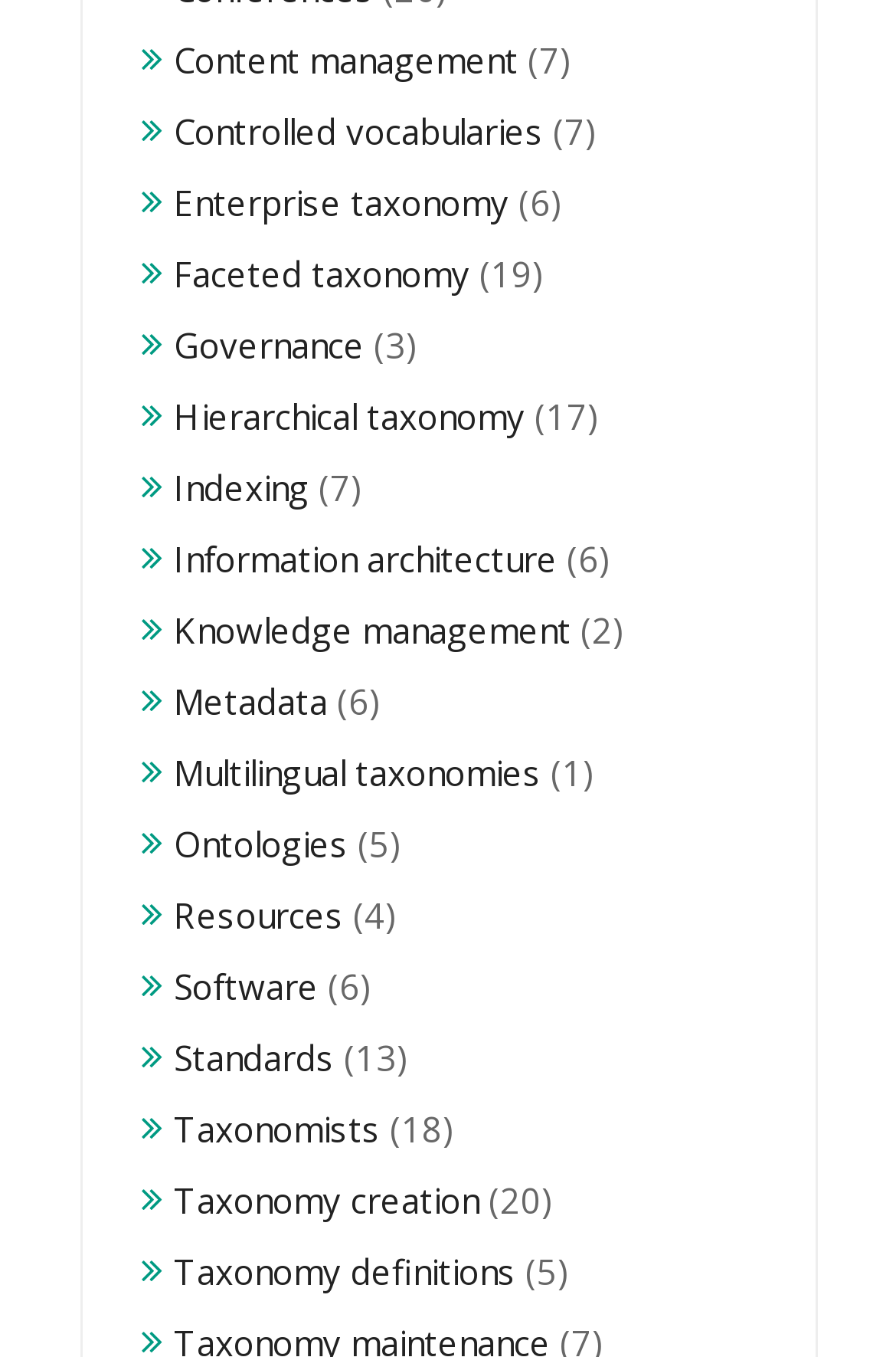Determine the bounding box coordinates (top-left x, top-left y, bottom-right x, bottom-right y) of the UI element described in the following text: Ontologies

[0.194, 0.604, 0.388, 0.638]